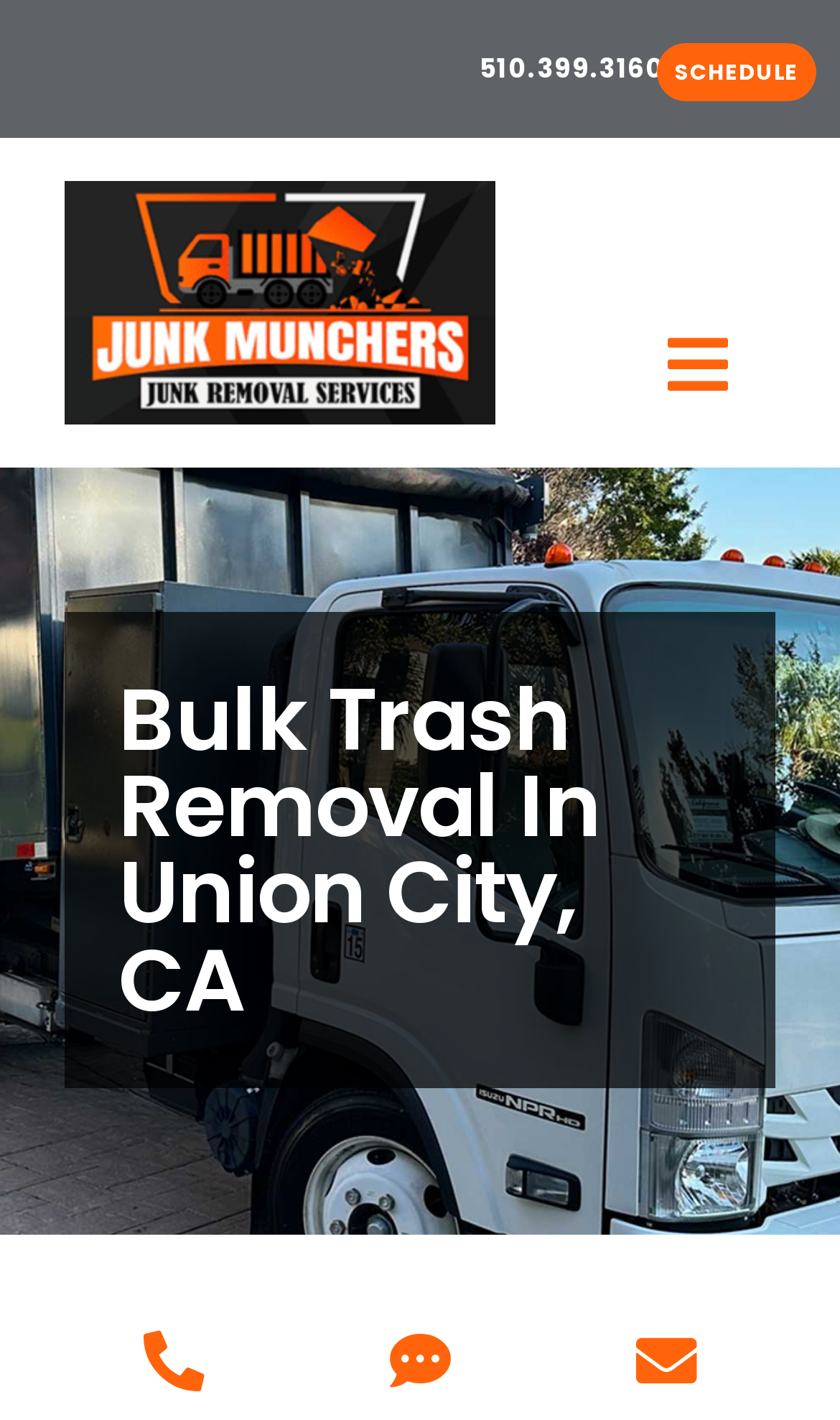Give a detailed account of the webpage.

The webpage is about Junk Munchers Junk Removal Services, specifically highlighting their bulk trash removal services in Union City, CA. 

At the top left of the page, there is a logo of Junk Munchers, accompanied by an image. To the right of the logo, there are two phone numbers, "510.399.3160" and a link to get a "Junk removal quote". Below the phone numbers, there is a "SCHEDULE" button.

On the top right, there is a navigation menu labeled "Main Menu" with a toggle button. When expanded, the menu displays several links, including "Home Services", "Commercial Junk & Trash Removal Services", "What We Take", and "About Us". Some of these links have submenus that can be opened with a button.

The main content of the page is headed by a title "Bulk Trash Removal In Union City, CA", which is positioned roughly in the middle of the page.